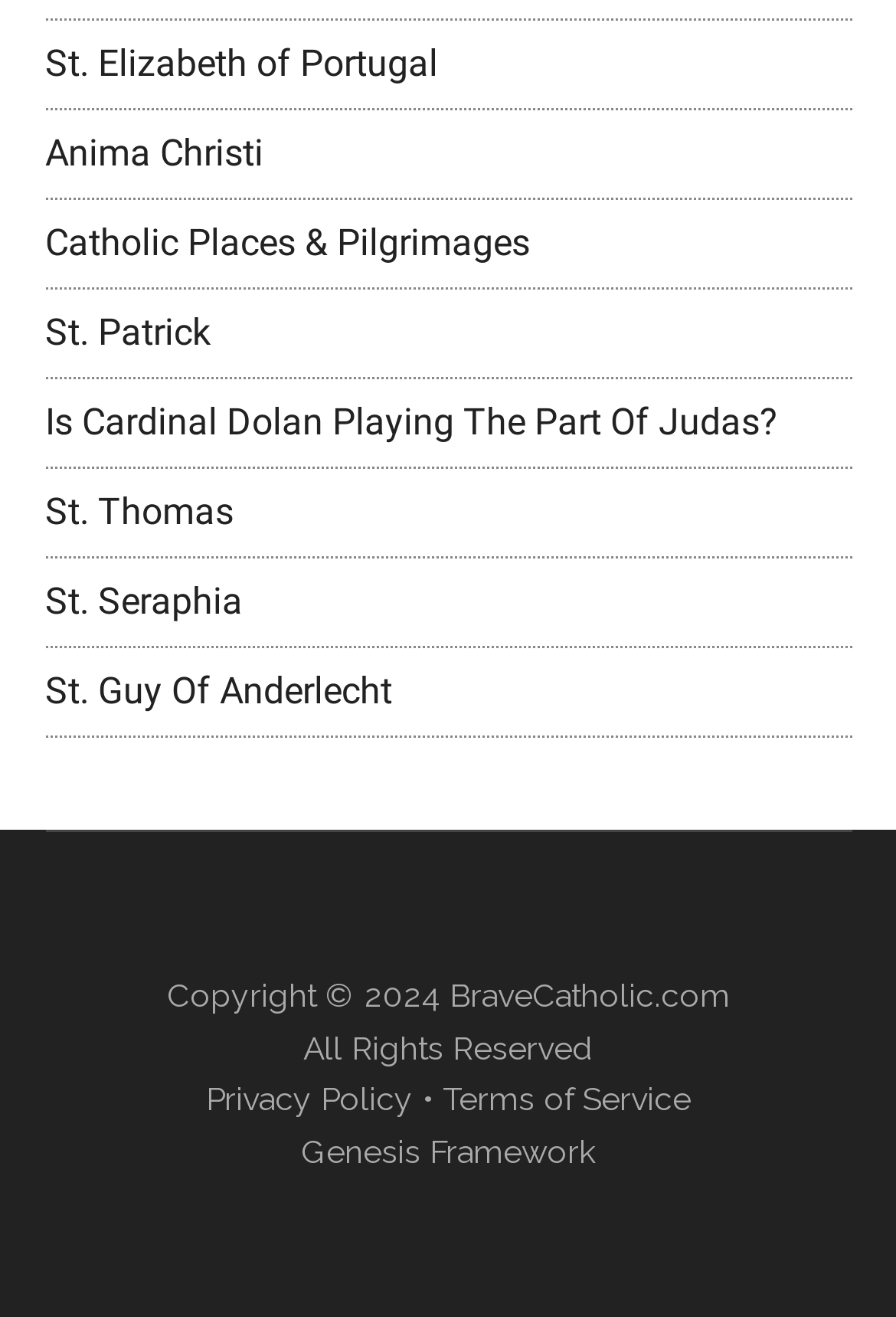What is the copyright year of the website?
Utilize the image to construct a detailed and well-explained answer.

I found a StaticText element in the footer section with the text 'Copyright © 2024', which indicates the copyright year of the website.